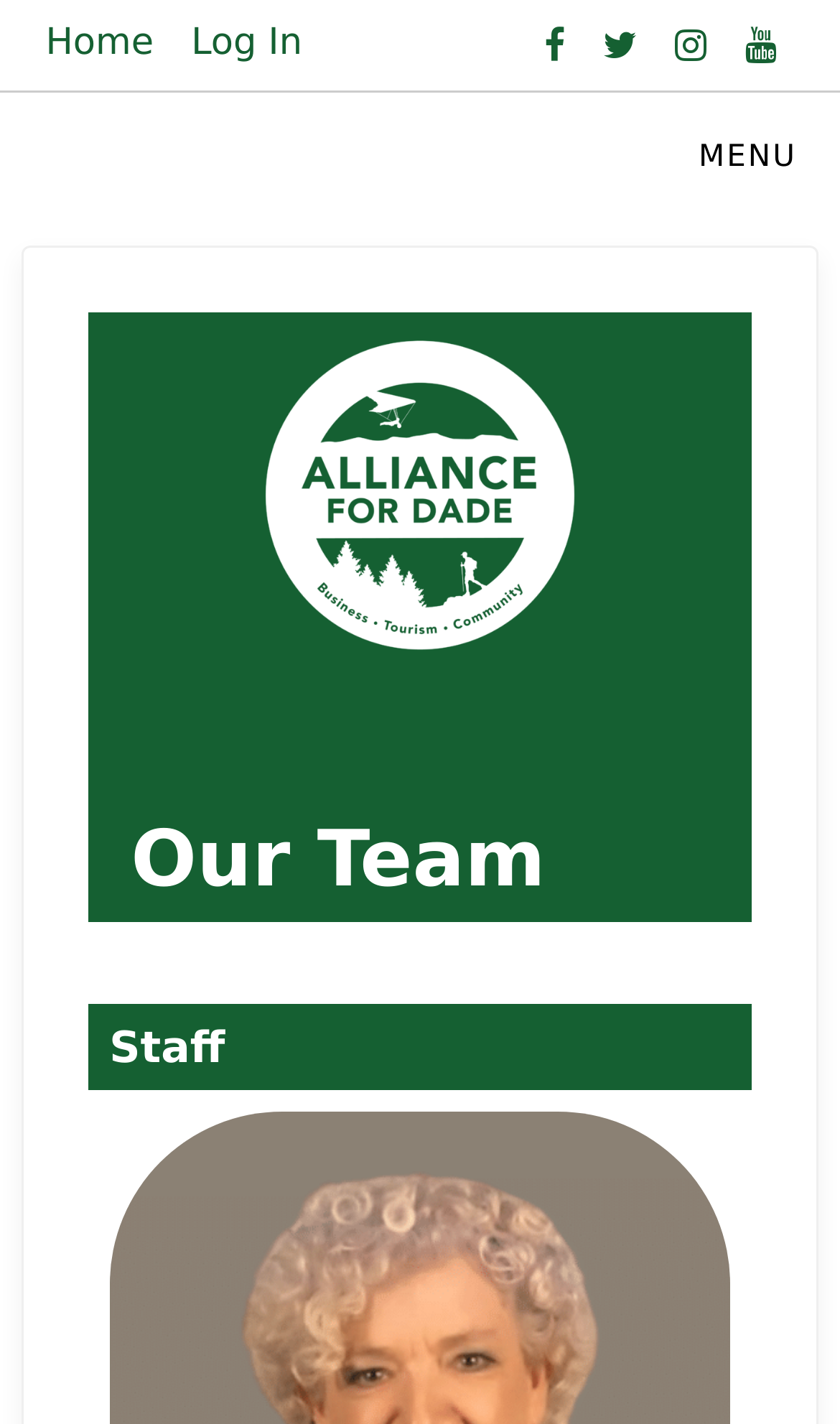Based on the description "Menu", find the bounding box of the specified UI element.

[0.832, 0.095, 0.949, 0.126]